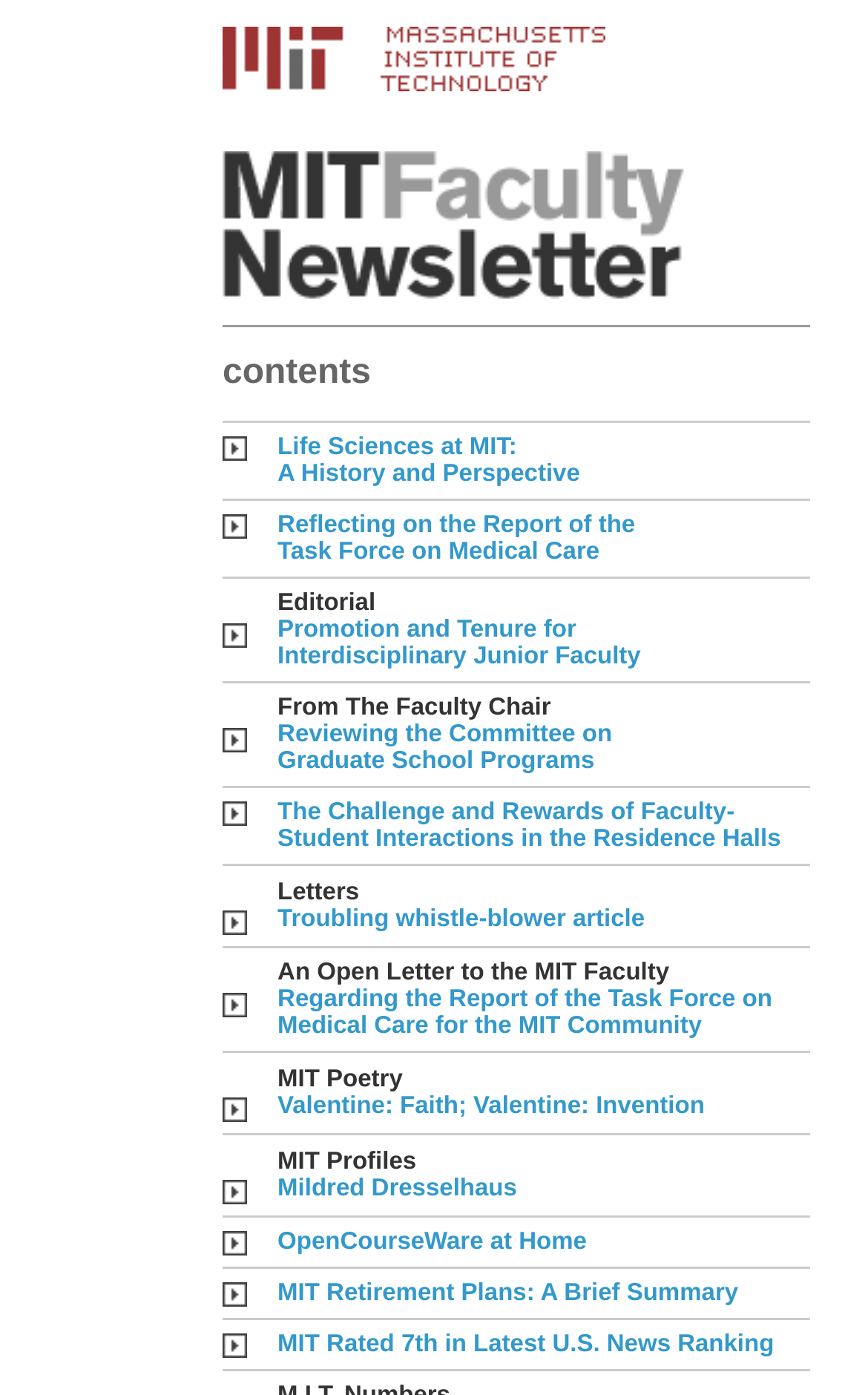Find the bounding box coordinates for the UI element that matches this description: "alt="MIT"".

[0.256, 0.045, 0.697, 0.072]